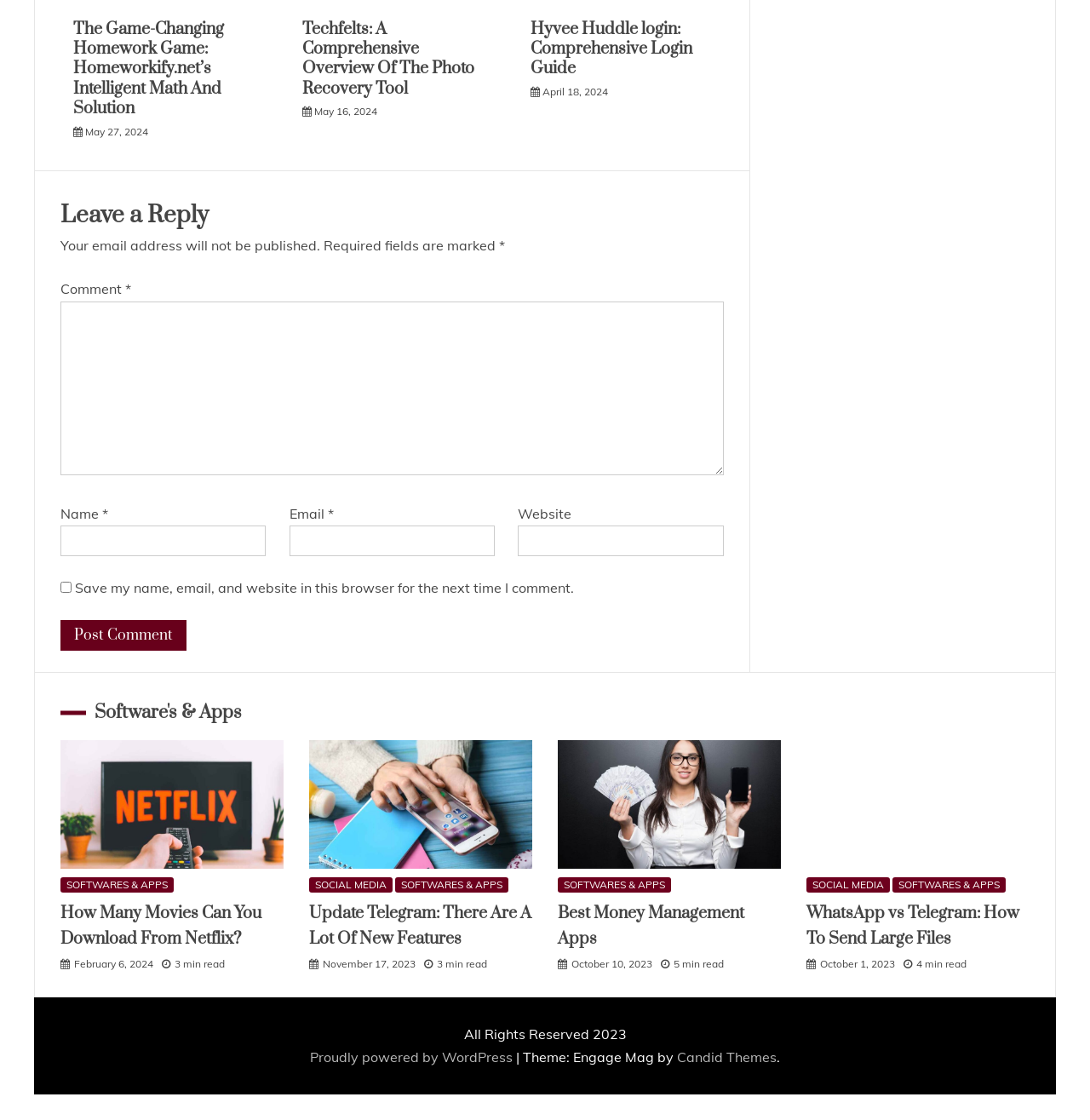Find and specify the bounding box coordinates that correspond to the clickable region for the instruction: "Click on the 'WhatsApp vs Telegram: How To Send Large Files' link".

[0.74, 0.806, 0.935, 0.848]